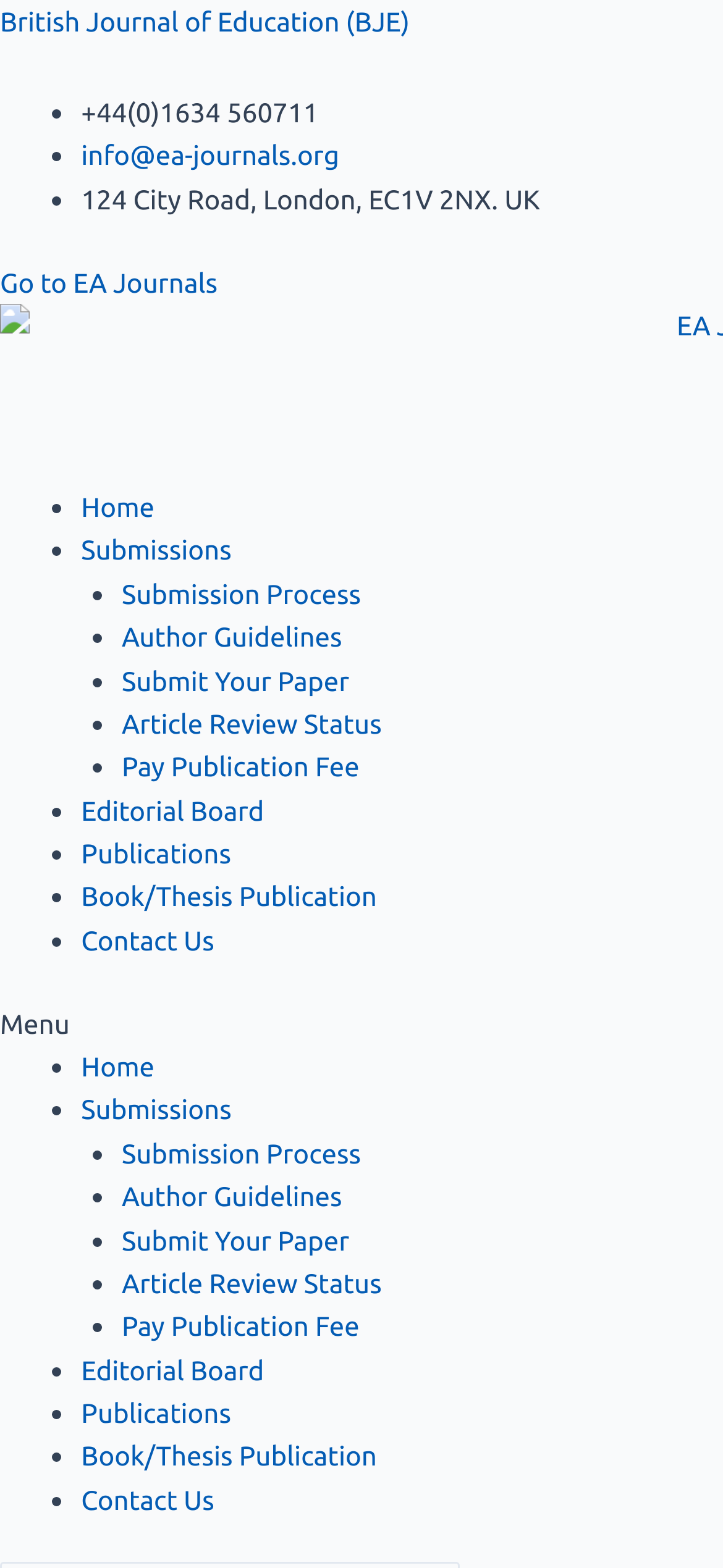Use one word or a short phrase to answer the question provided: 
What is the link to contact the British Journal of Education?

Contact Us